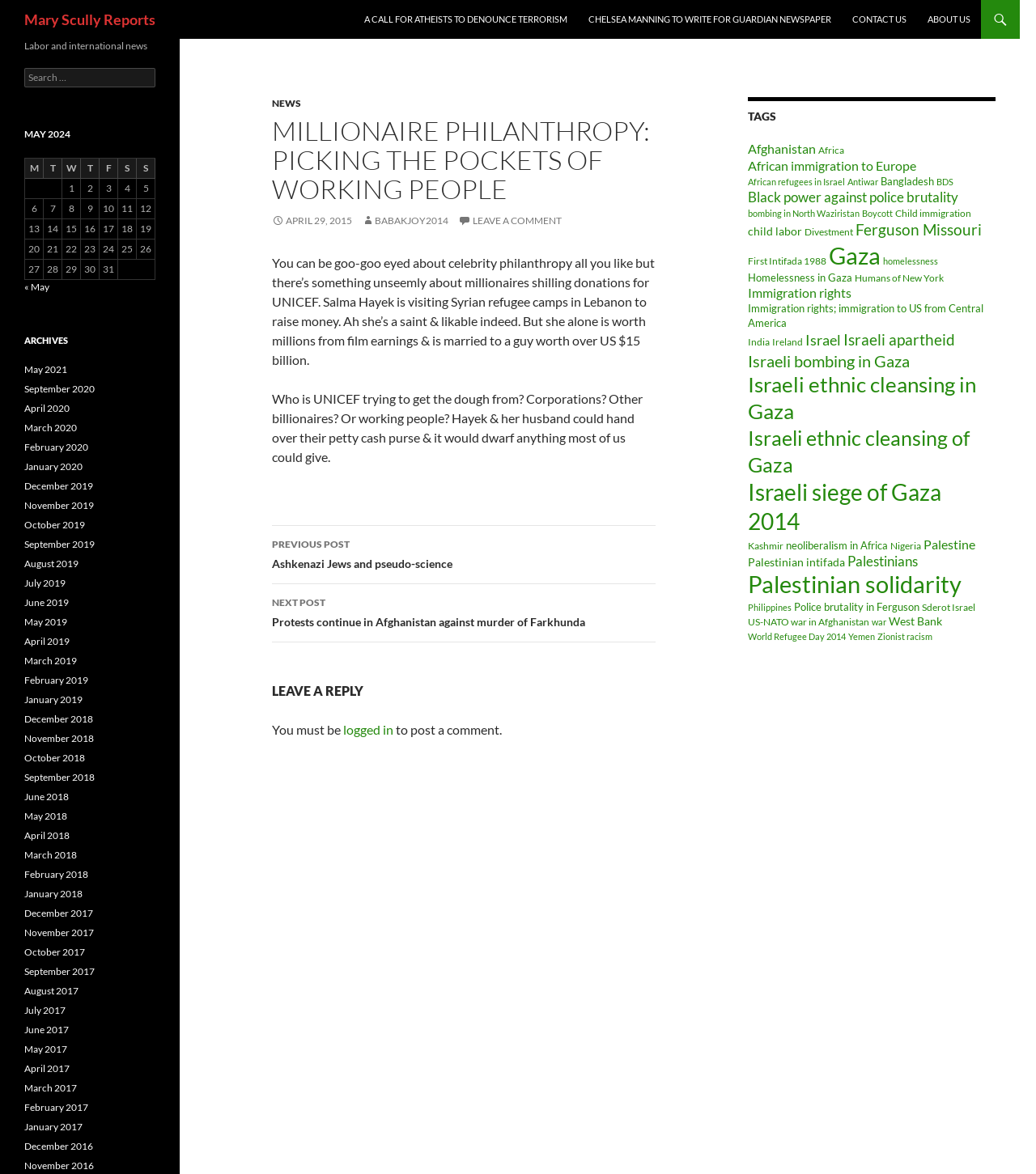Pinpoint the bounding box coordinates of the clickable area needed to execute the instruction: "Click the Contact Us link". The coordinates should be specified as four float numbers between 0 and 1, i.e., [left, top, right, bottom].

None